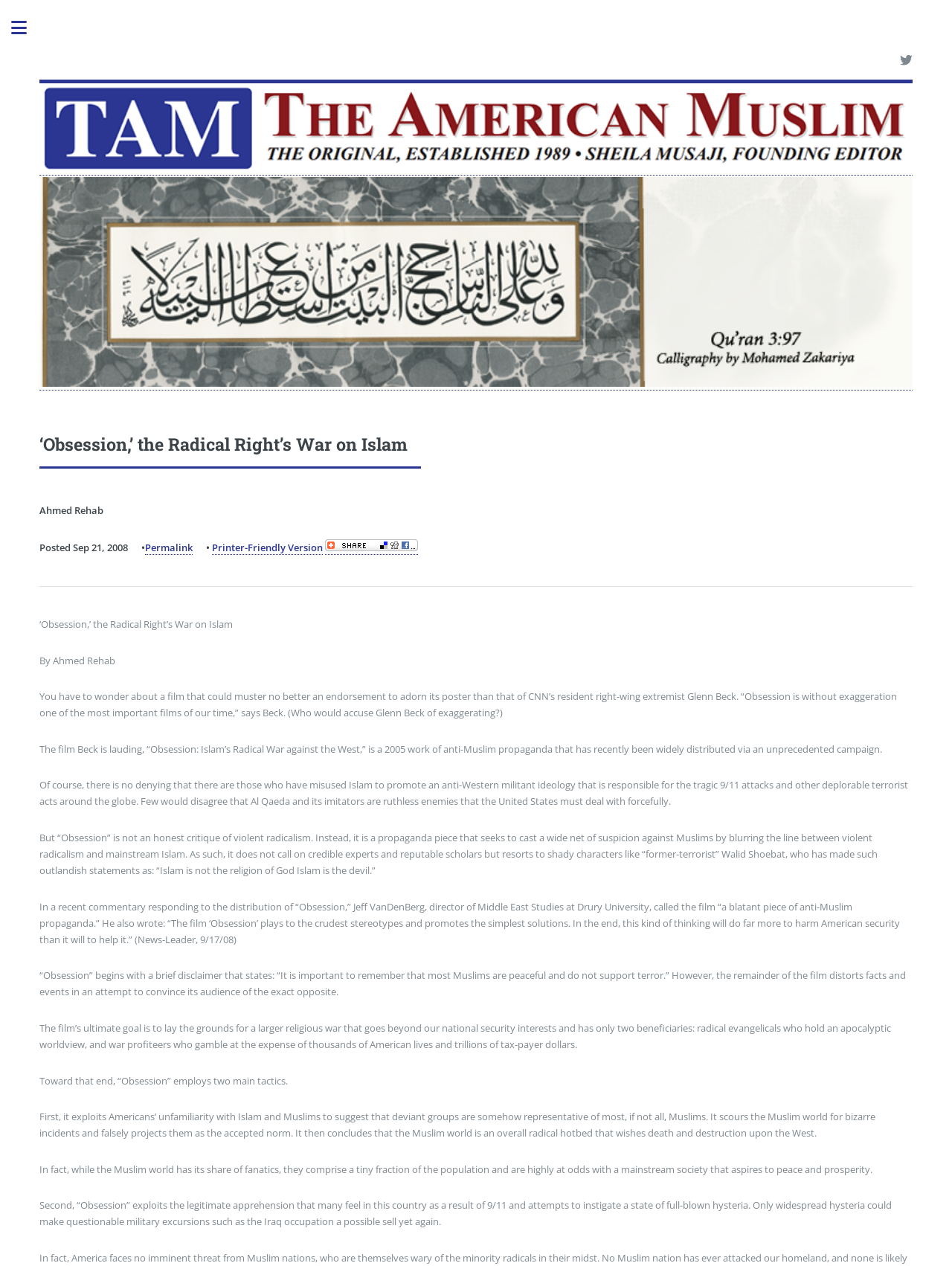Using the element description provided, determine the bounding box coordinates in the format (top-left x, top-left y, bottom-right x, bottom-right y). Ensure that all values are floating point numbers between 0 and 1. Element description: Toggle

[0.0, 0.0, 0.056, 0.044]